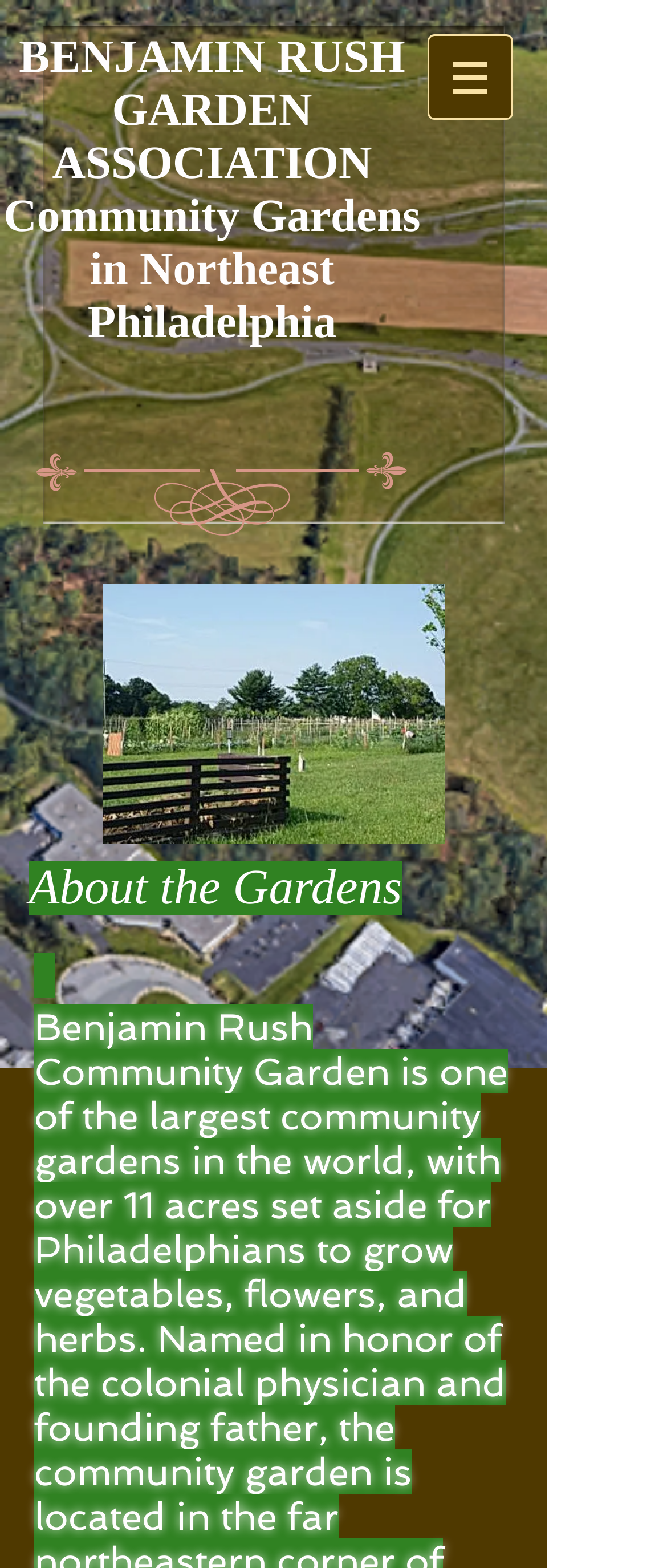Locate the heading on the webpage and return its text.

BENJAMIN RUSH GARDEN ASSOCIATION